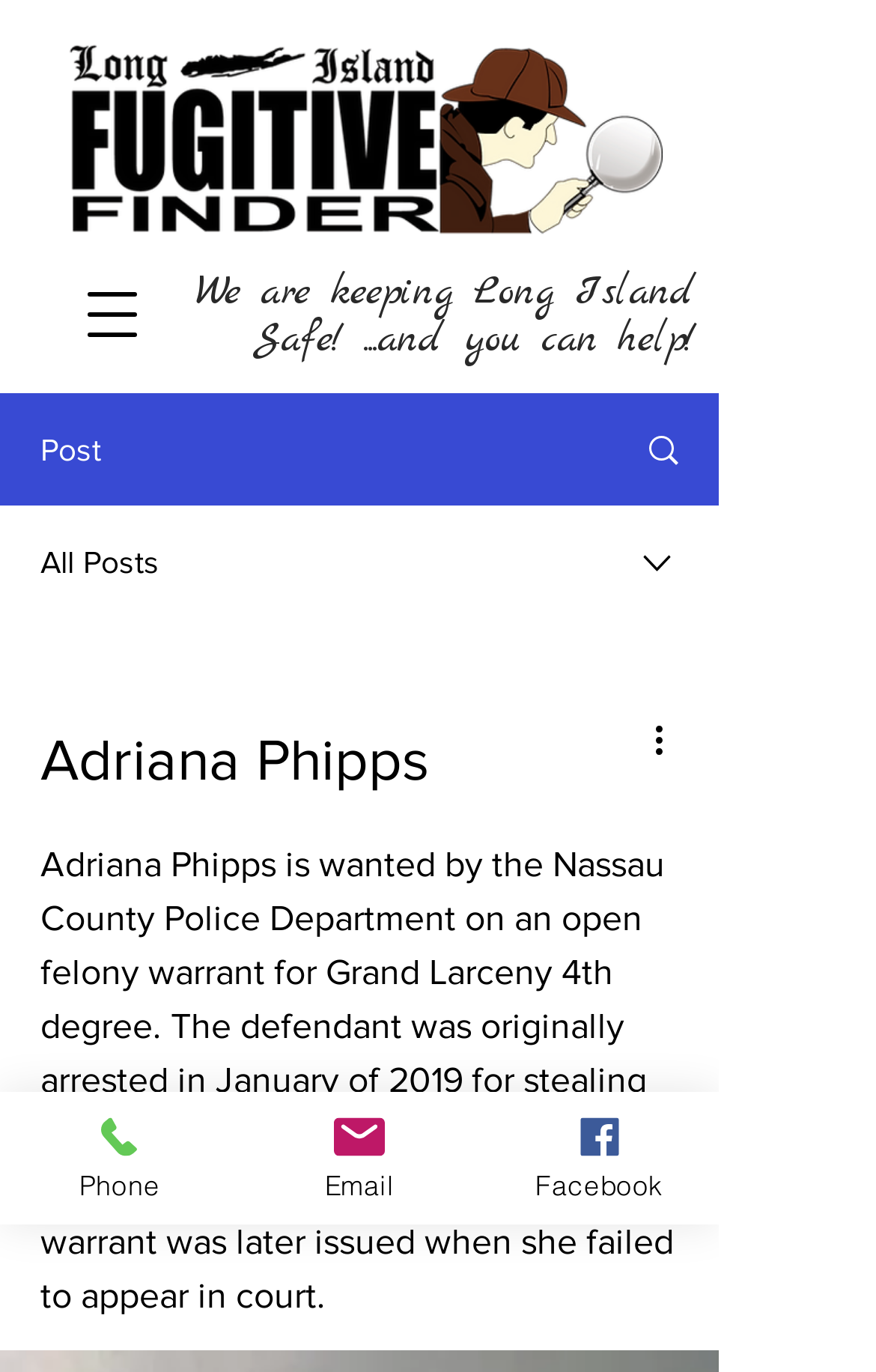Please reply to the following question using a single word or phrase: 
What is Adriana Phipps wanted for?

Grand Larceny 4th degree